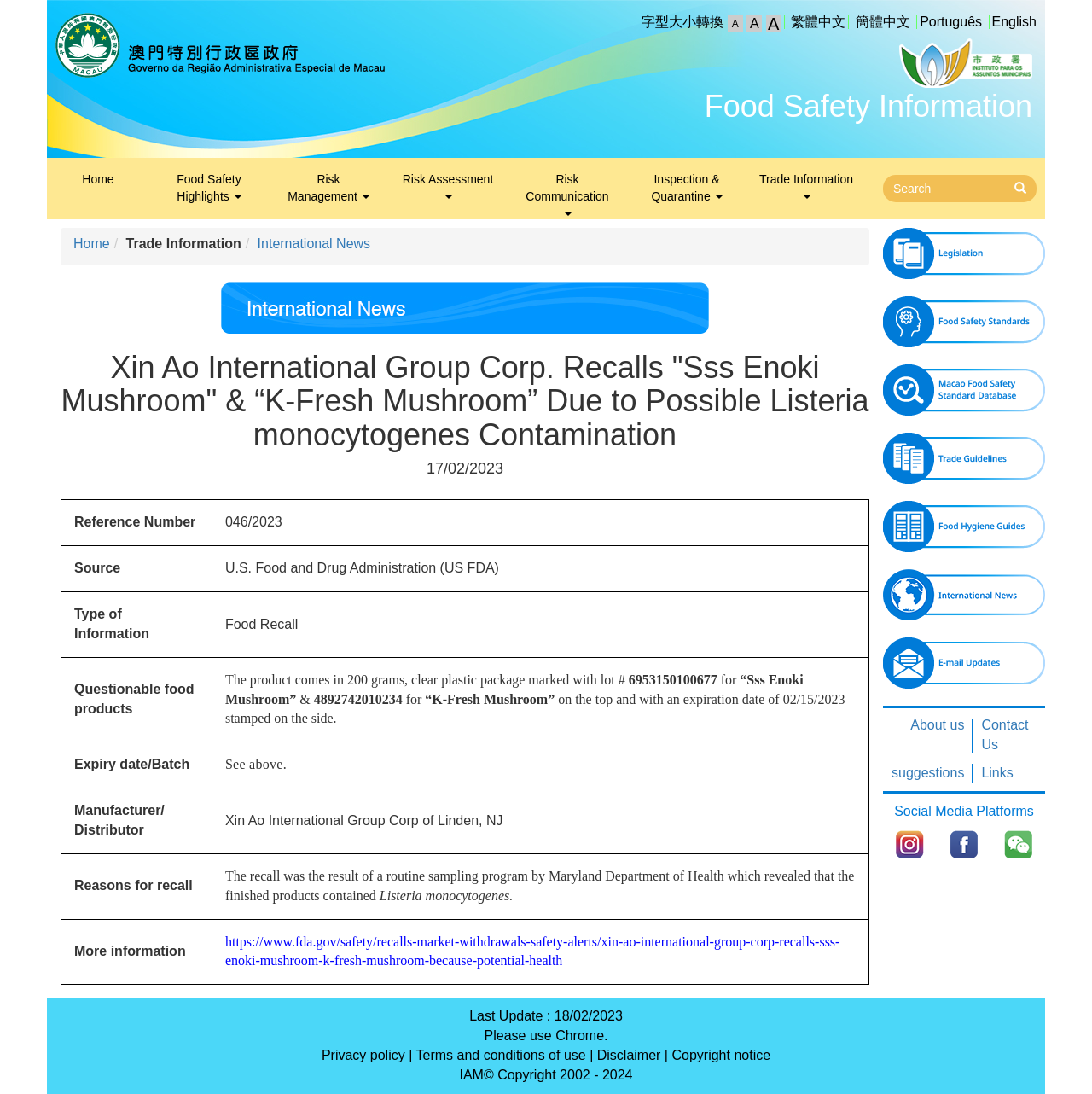What is the source of the information about the recall of 'Sss Enoki Mushroom' and 'K-Fresh Mushroom'?
Please ensure your answer to the question is detailed and covers all necessary aspects.

The answer can be found in the article section of the webpage, where it is stated that the source of the information is the U.S. Food and Drug Administration (US FDA).